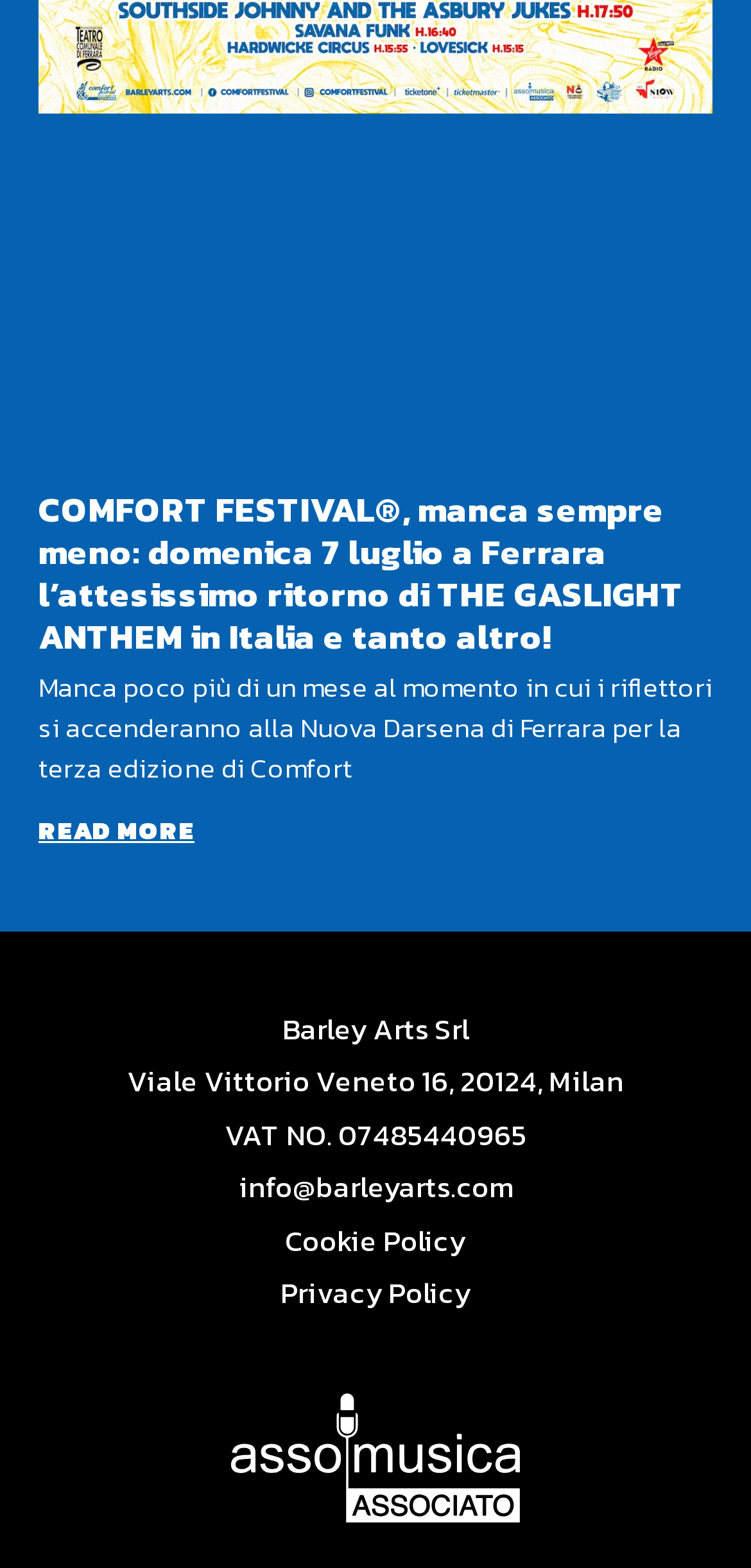Please specify the bounding box coordinates in the format (top-left x, top-left y, bottom-right x, bottom-right y), with all values as floating point numbers between 0 and 1. Identify the bounding box of the UI element described by: Cookie Policy

[0.051, 0.778, 0.949, 0.805]